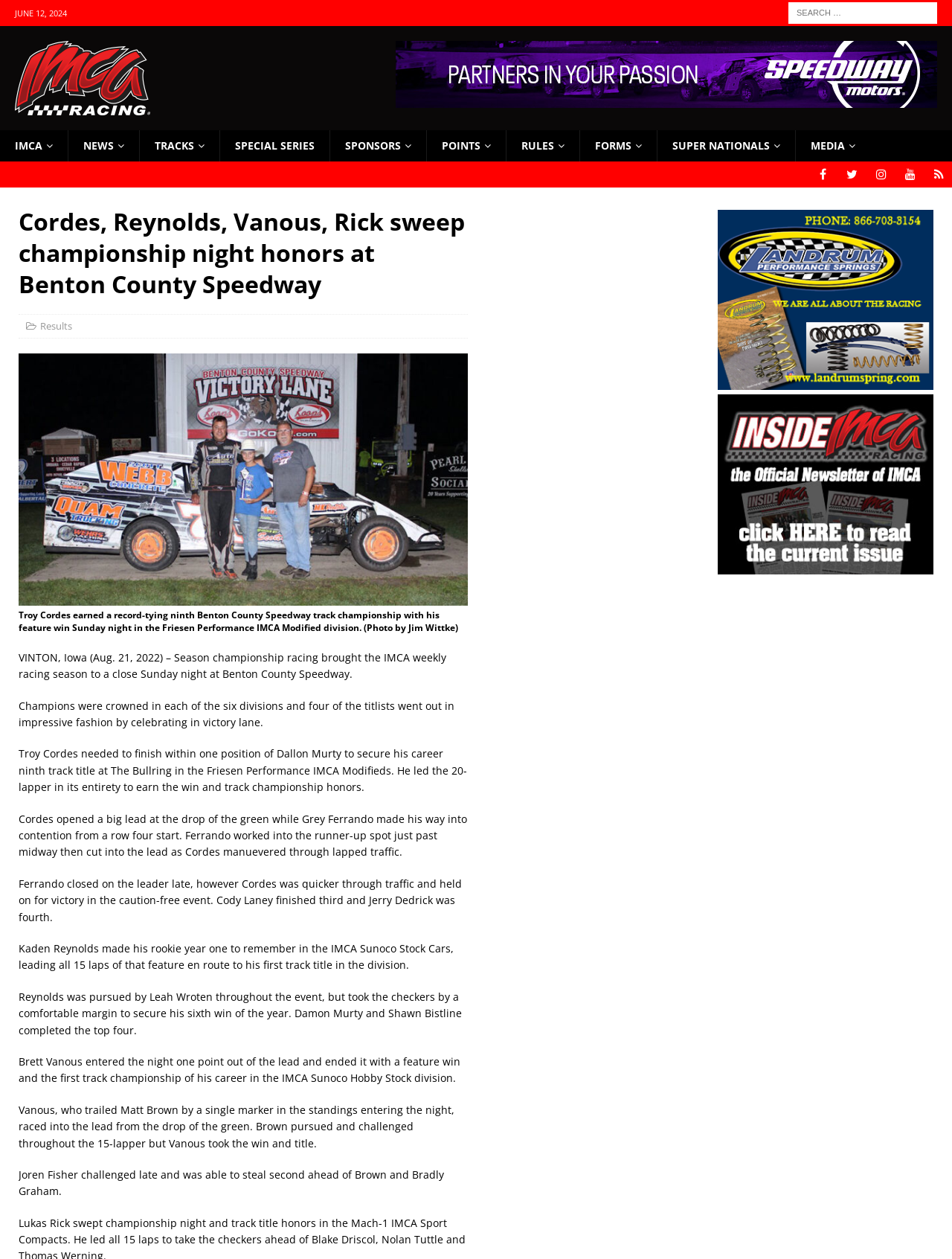Provide a single word or phrase to answer the given question: 
What is the name of the speedway?

Benton County Speedway